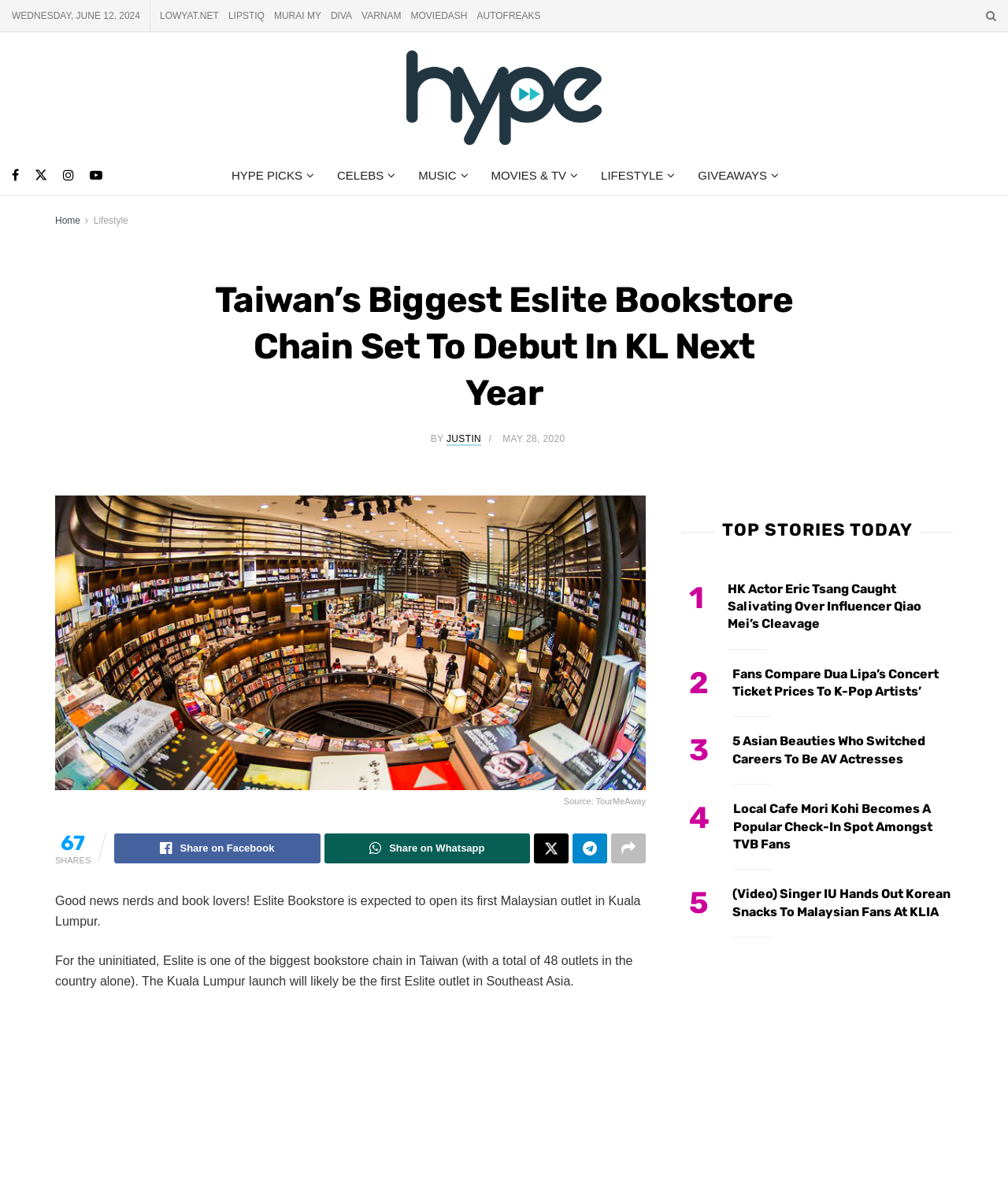Please identify the bounding box coordinates of where to click in order to follow the instruction: "Click on the Game link".

None